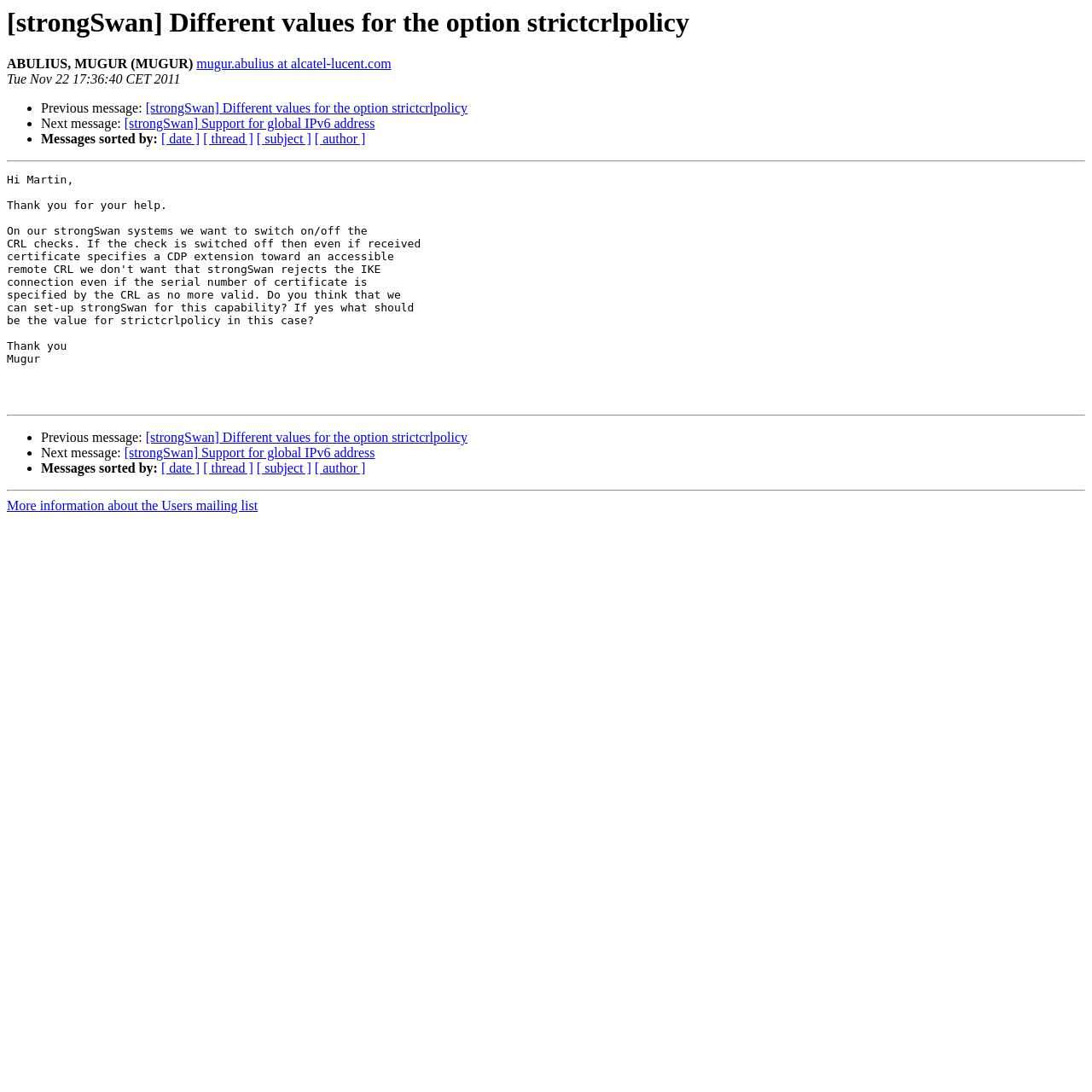Can you specify the bounding box coordinates of the area that needs to be clicked to fulfill the following instruction: "Sort messages by date"?

[0.148, 0.121, 0.183, 0.134]